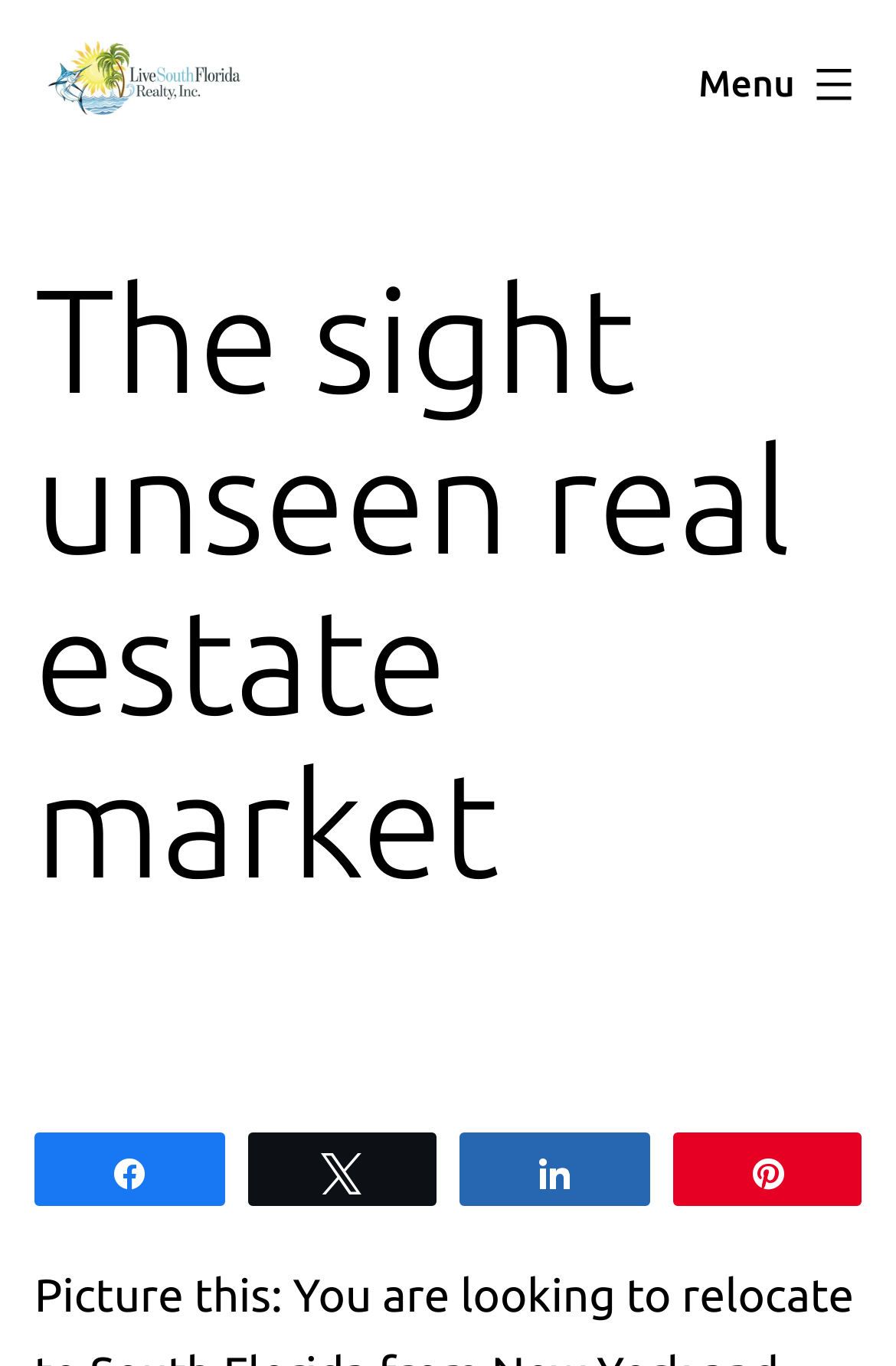Please find the bounding box coordinates (top-left x, top-left y, bottom-right x, bottom-right y) in the screenshot for the UI element described as follows: Live South Florida Realty, Inc.

[0.036, 0.045, 0.197, 0.312]